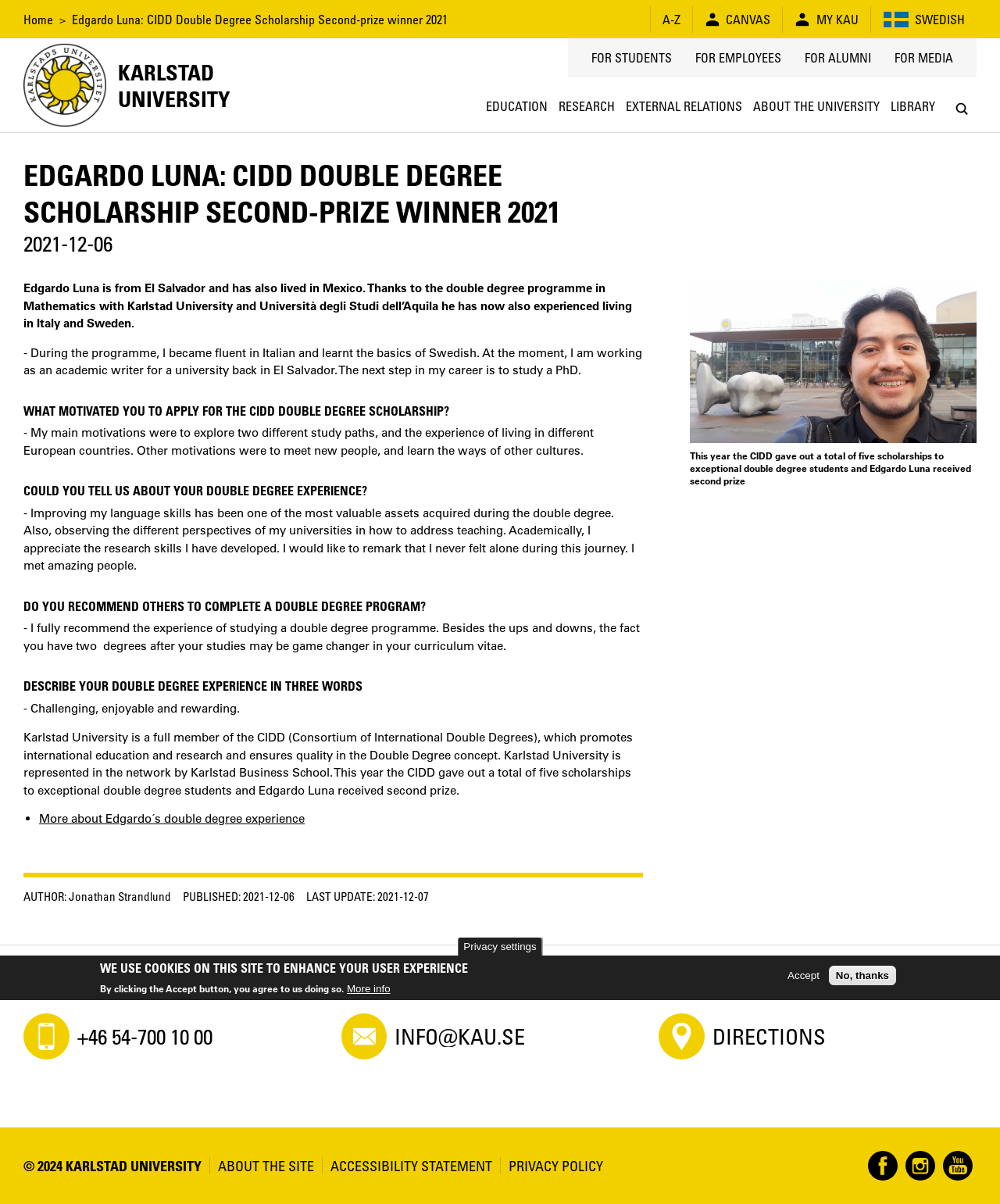Please identify the bounding box coordinates of the region to click in order to complete the task: "Visit the university's Facebook page". The coordinates must be four float numbers between 0 and 1, specified as [left, top, right, bottom].

[0.868, 0.956, 0.898, 0.981]